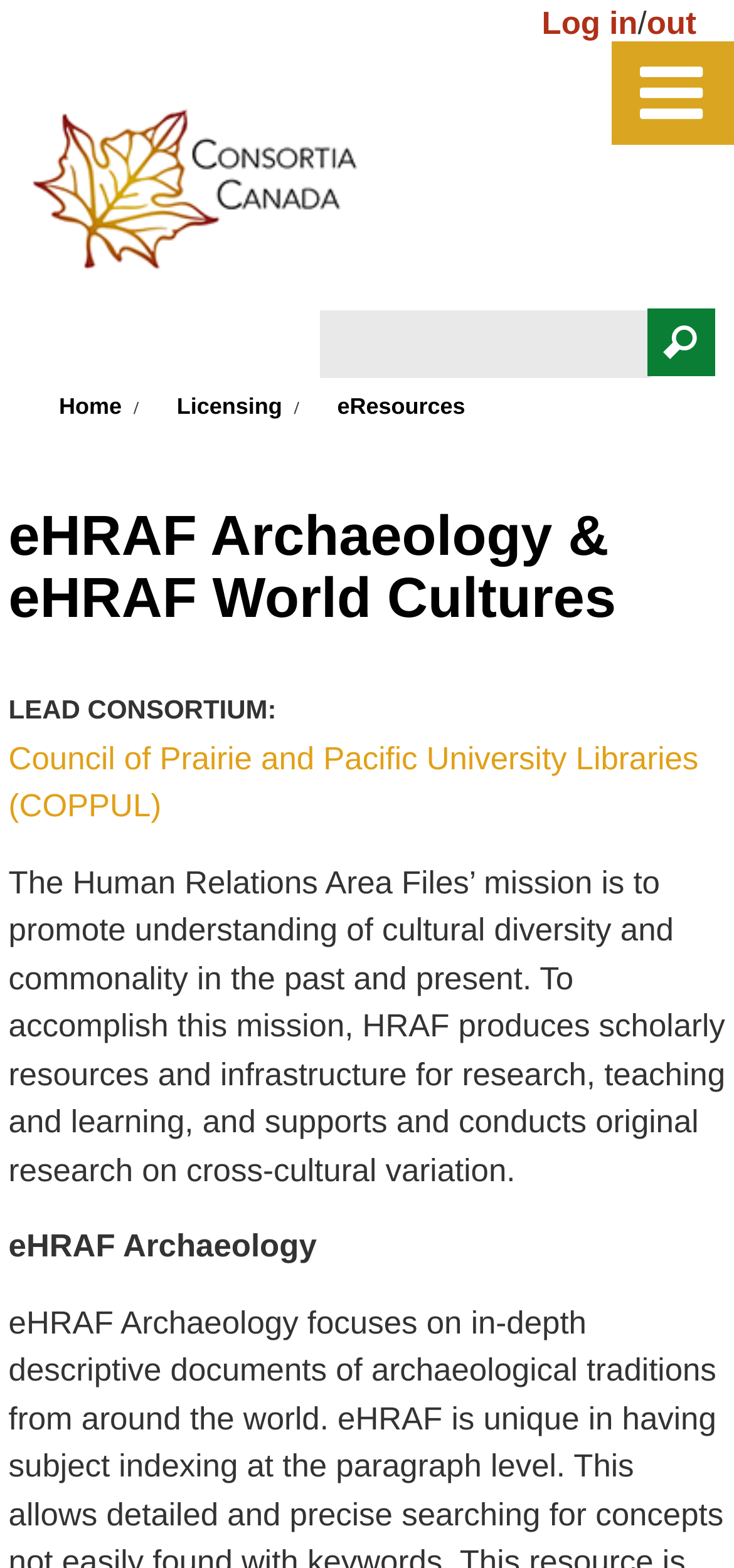What is the name of the consortium mentioned?
Could you answer the question in a detailed manner, providing as much information as possible?

The consortium mentioned is the Council of Prairie and Pacific University Libraries (COPPUL), which is indicated by the link 'Council of Prairie and Pacific University Libraries (COPPUL)' located below the heading 'LEAD CONSORTIUM:'.